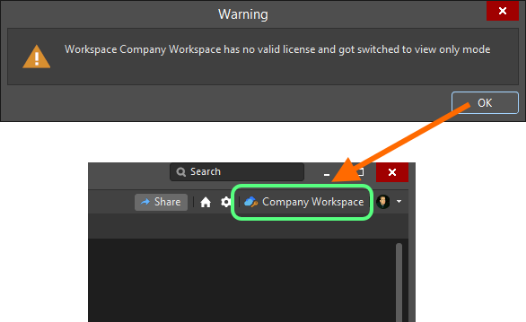Reply to the question below using a single word or brief phrase:
What is the purpose of the orange arrow?

Points to the OK button